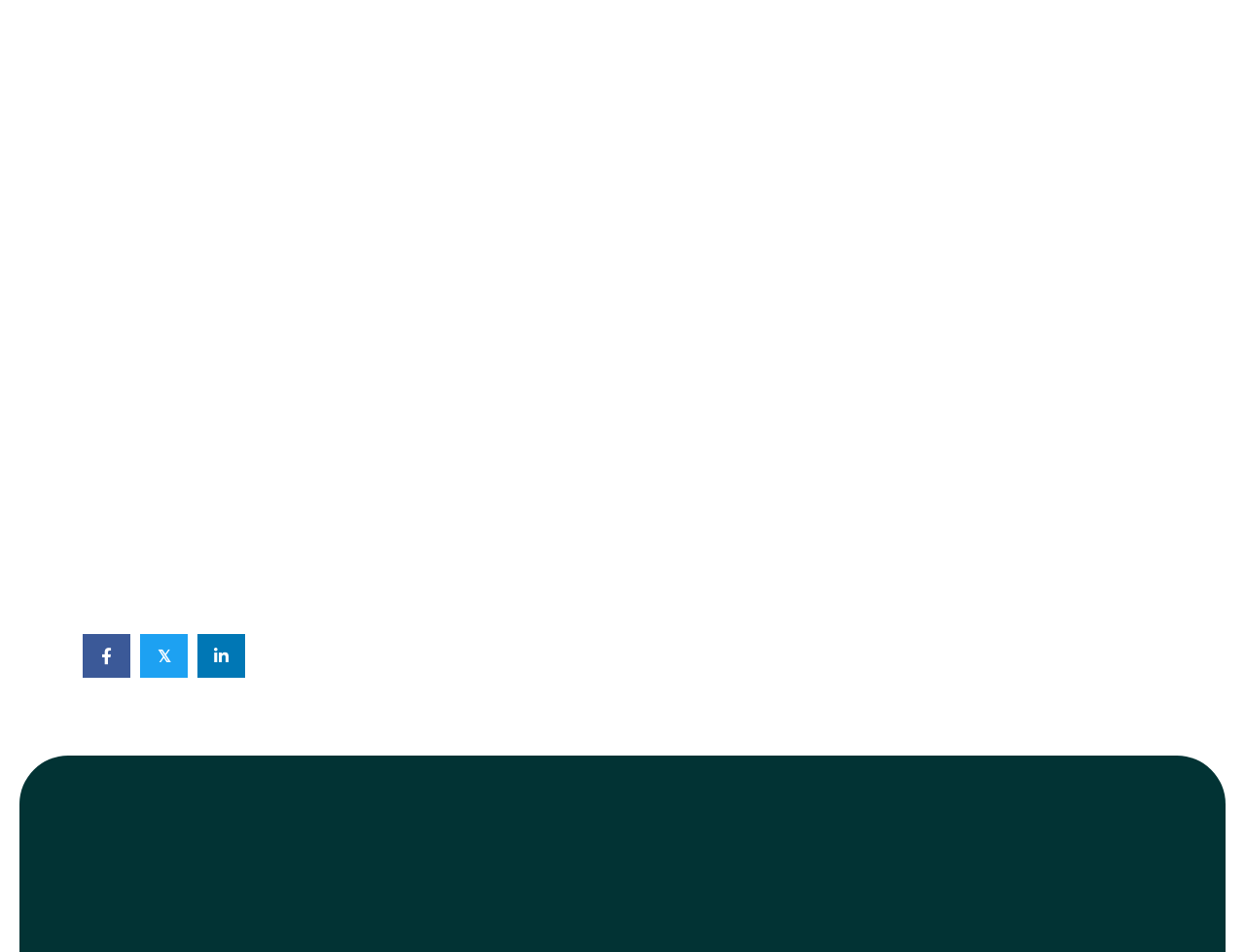Analyze the image and give a detailed response to the question:
What is the name of the state with the article 'Colocation in the Sunshine State'?

By examining the list of articles about data centers in different states, I found the article 'Colocation in the Sunshine State' which is associated with the link 'Florida', indicating that Florida is the state being referred to.